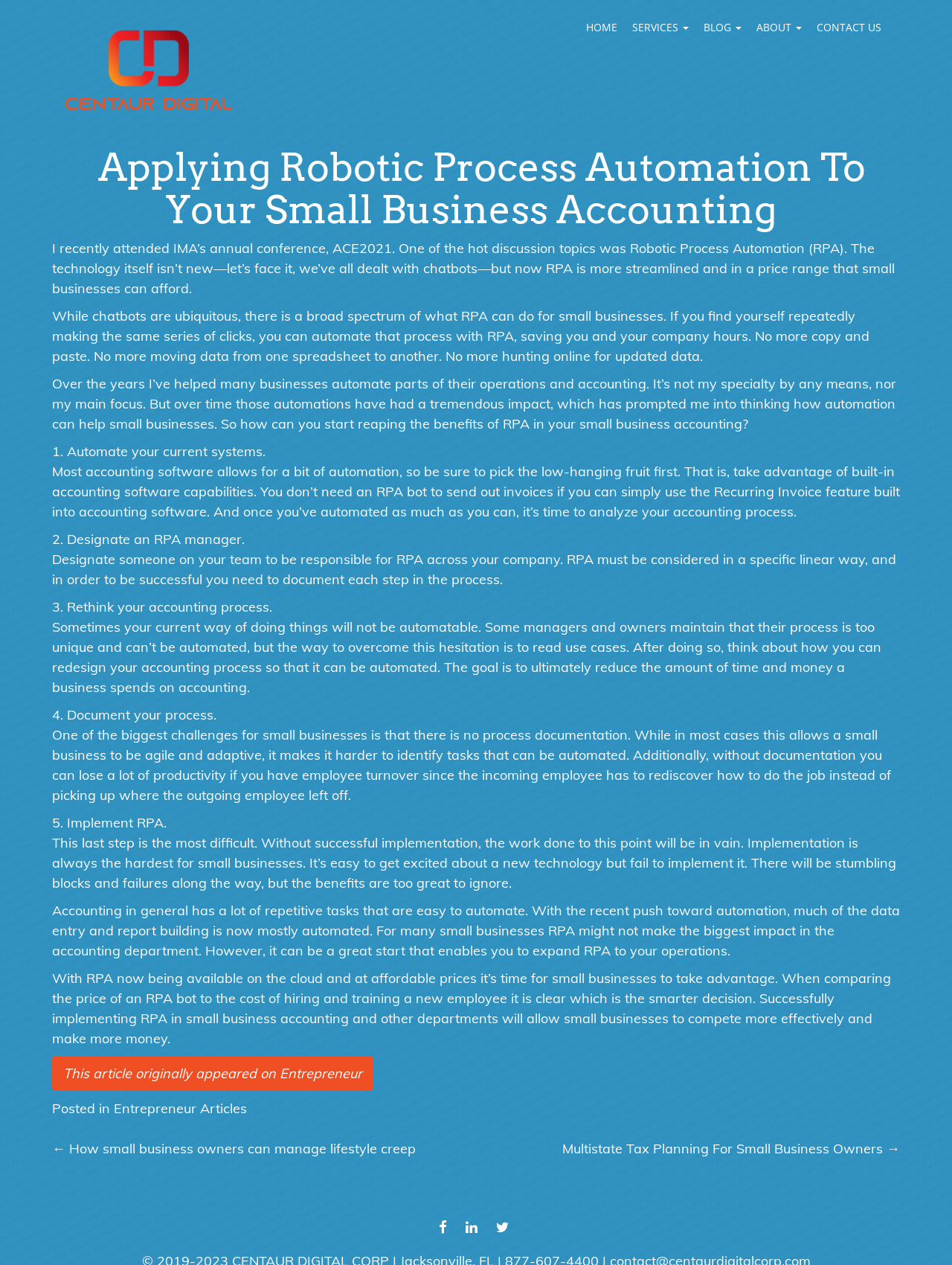Give a concise answer using only one word or phrase for this question:
What is the main topic of this article?

Robotic Process Automation